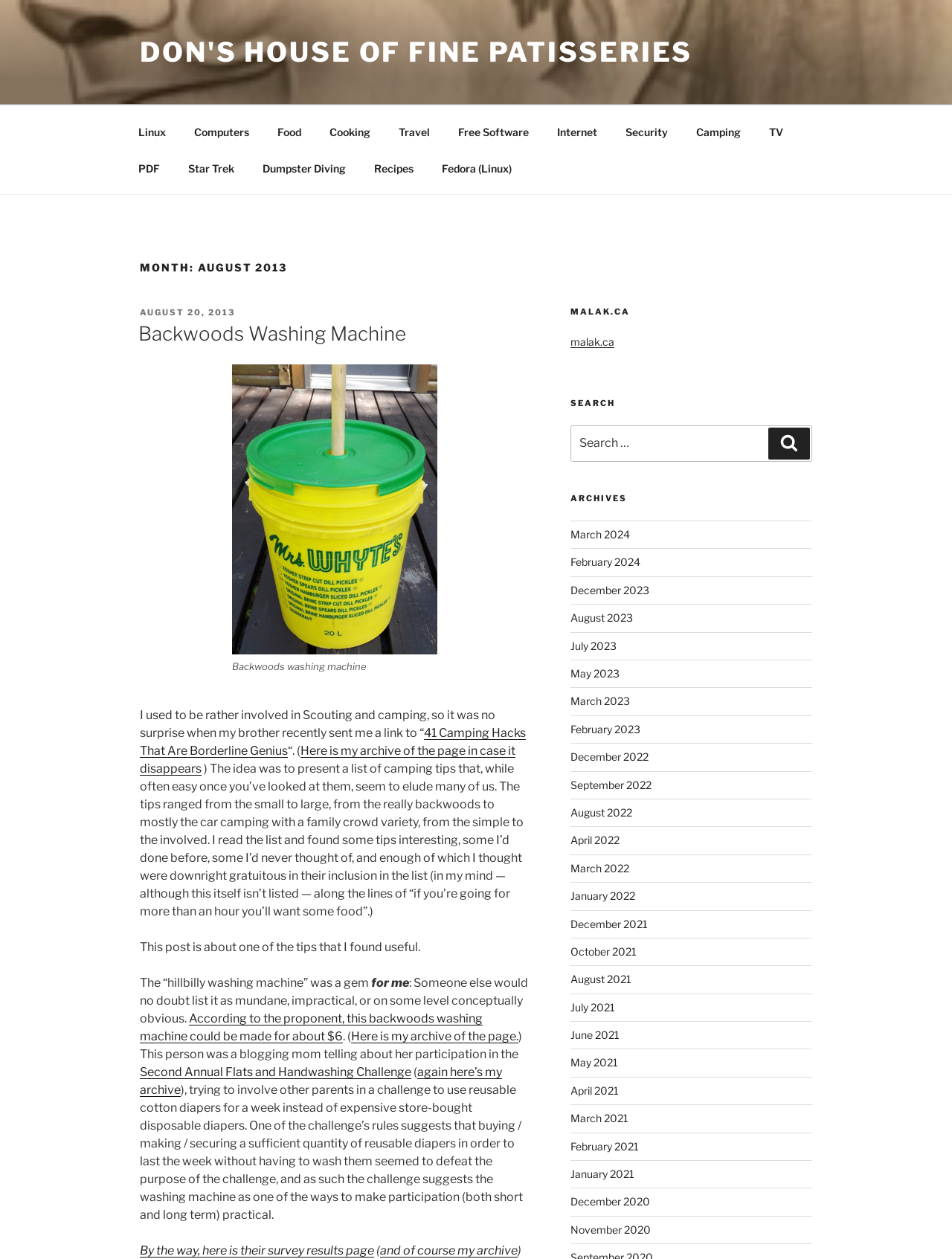Please identify the bounding box coordinates of the region to click in order to complete the given instruction: "Visit the 'MALAK.CA' page". The coordinates should be four float numbers between 0 and 1, i.e., [left, top, right, bottom].

[0.599, 0.267, 0.645, 0.277]